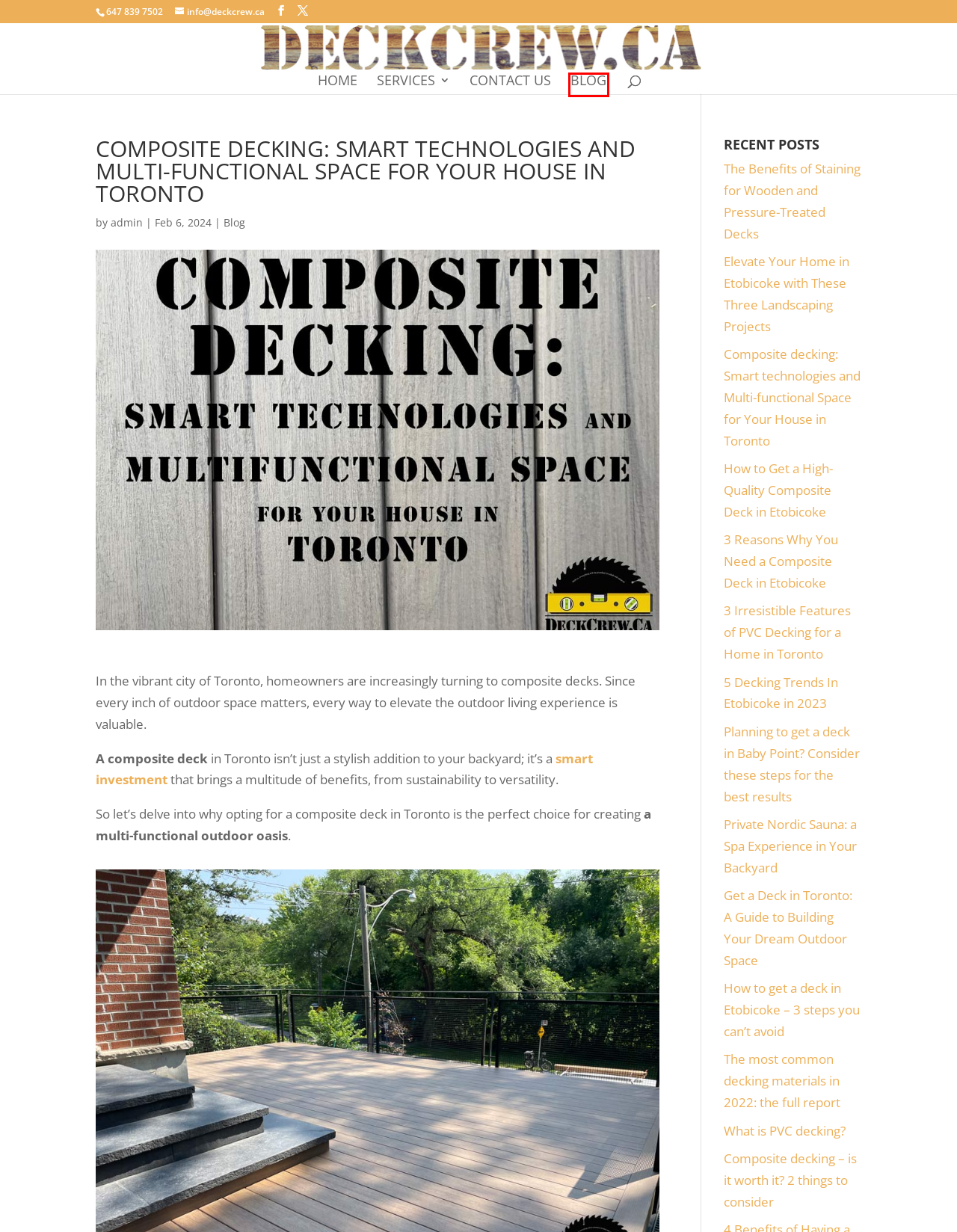You are looking at a screenshot of a webpage with a red bounding box around an element. Determine the best matching webpage description for the new webpage resulting from clicking the element in the red bounding box. Here are the descriptions:
A. Custom Decks and Woodworking Service in Toronto | DeckCrew.ca
B. 3 Reasons Why You Need a Composite Deck in Etobicoke | DeckCrew.ca
C. DeckCrew.ca | Top Rated Deck Builder in Greater Toronto Area
D. The most common decking materials in 2022: the full report | DeckCrew.ca
E. Elevate Your Home in Etobicoke with These Three Landscaping Projects | DeckCrew.ca
F. Private Nordic Sauna: a Spa Experience in Your Backyard | DeckCrew.ca
G. What is PVC decking? | DeckCrew.ca
H. Blog | DeckCrew.ca

H